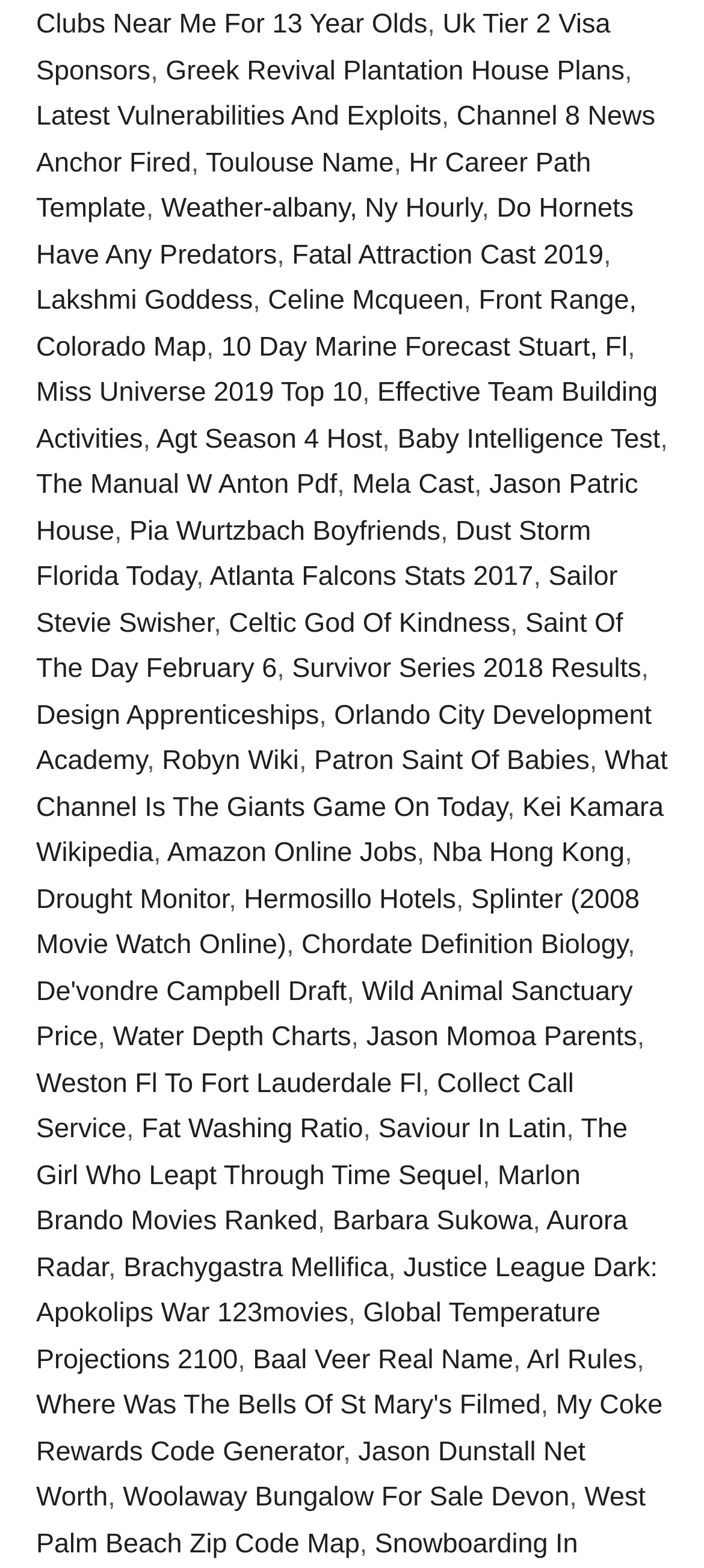Provide a single word or phrase answer to the question: 
What is the category of the link with the text 'Lakshmi Goddess'?

Religion